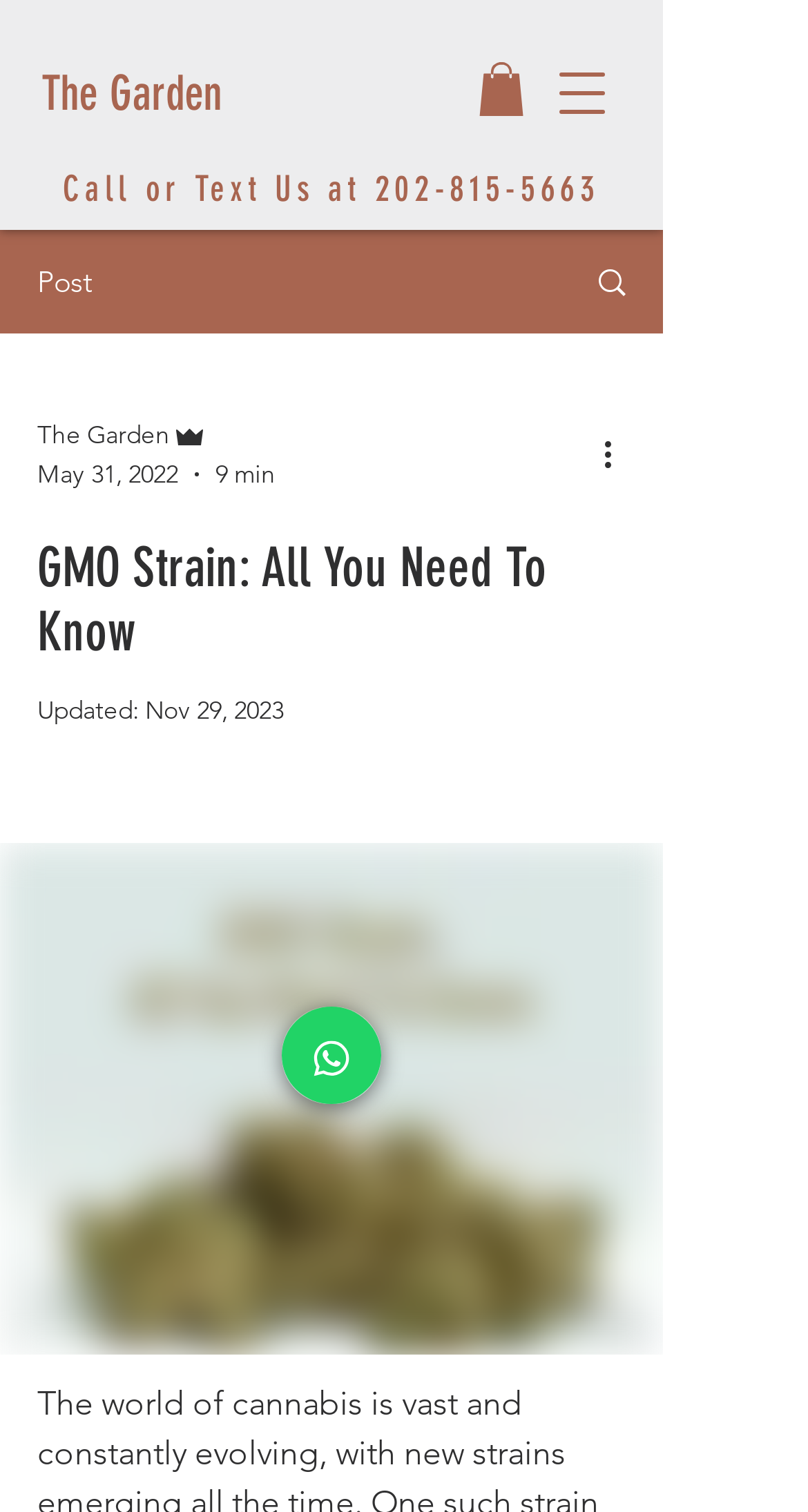Please respond to the question with a concise word or phrase:
How many links are on the webpage?

5